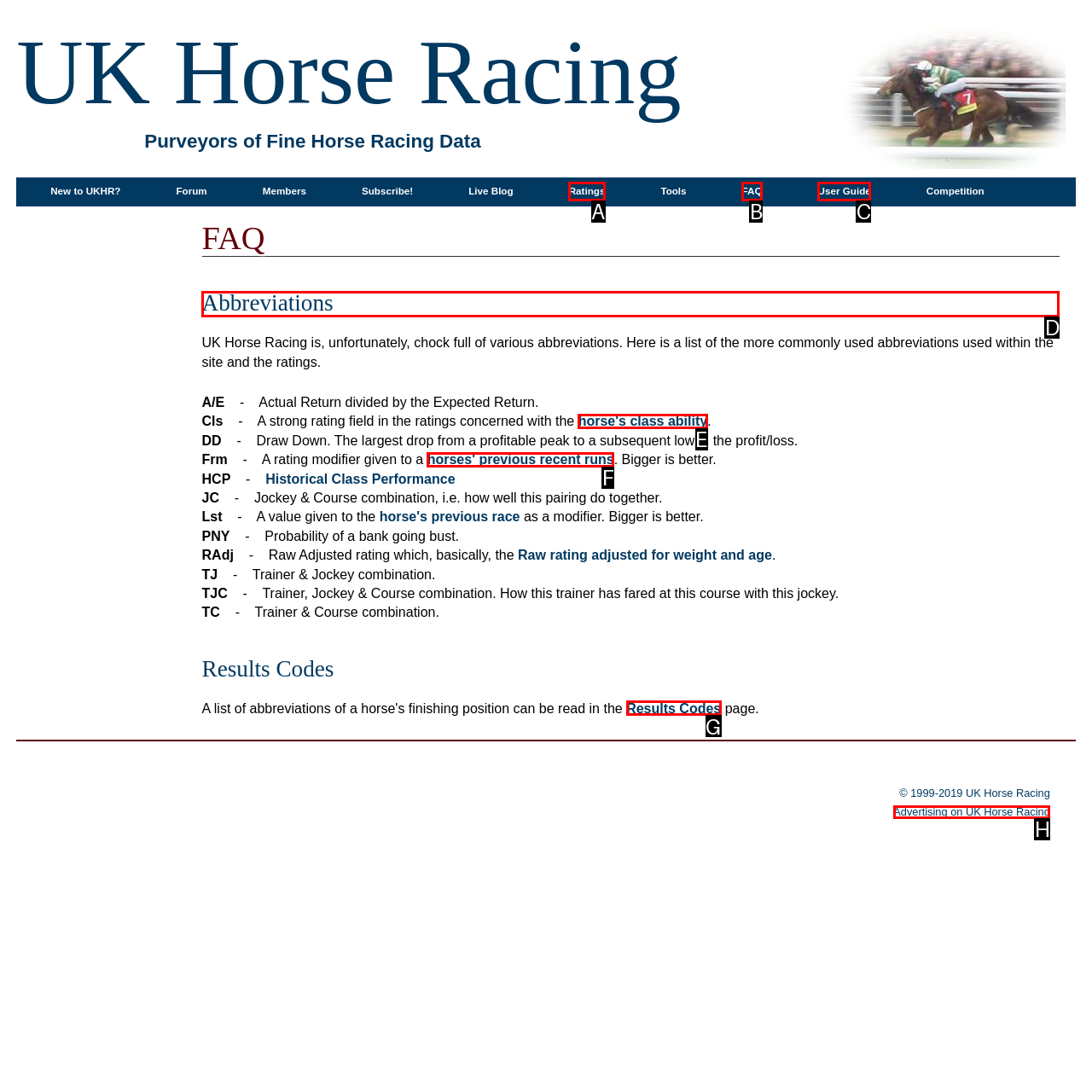Indicate which UI element needs to be clicked to fulfill the task: Read the 'Abbreviations' section
Answer with the letter of the chosen option from the available choices directly.

D